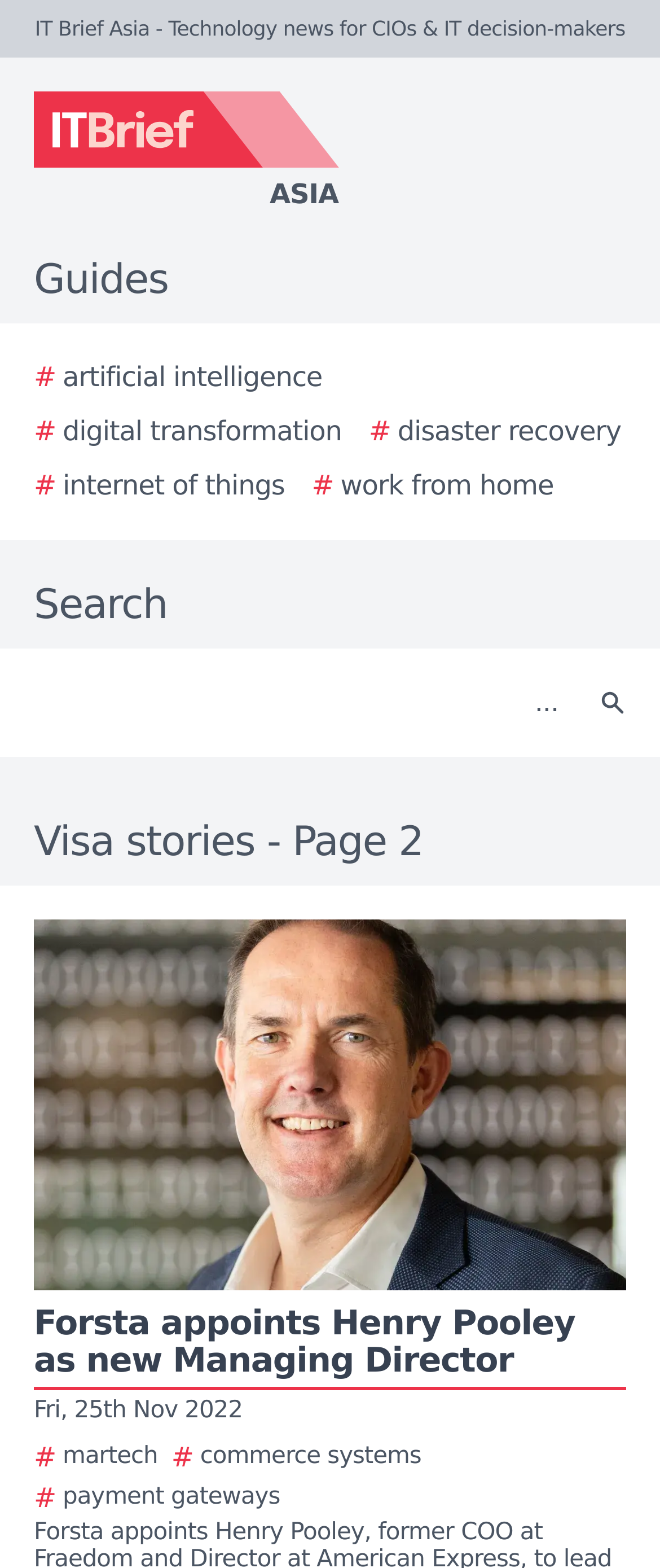Identify and extract the main heading from the webpage.

Visa stories - Page 2